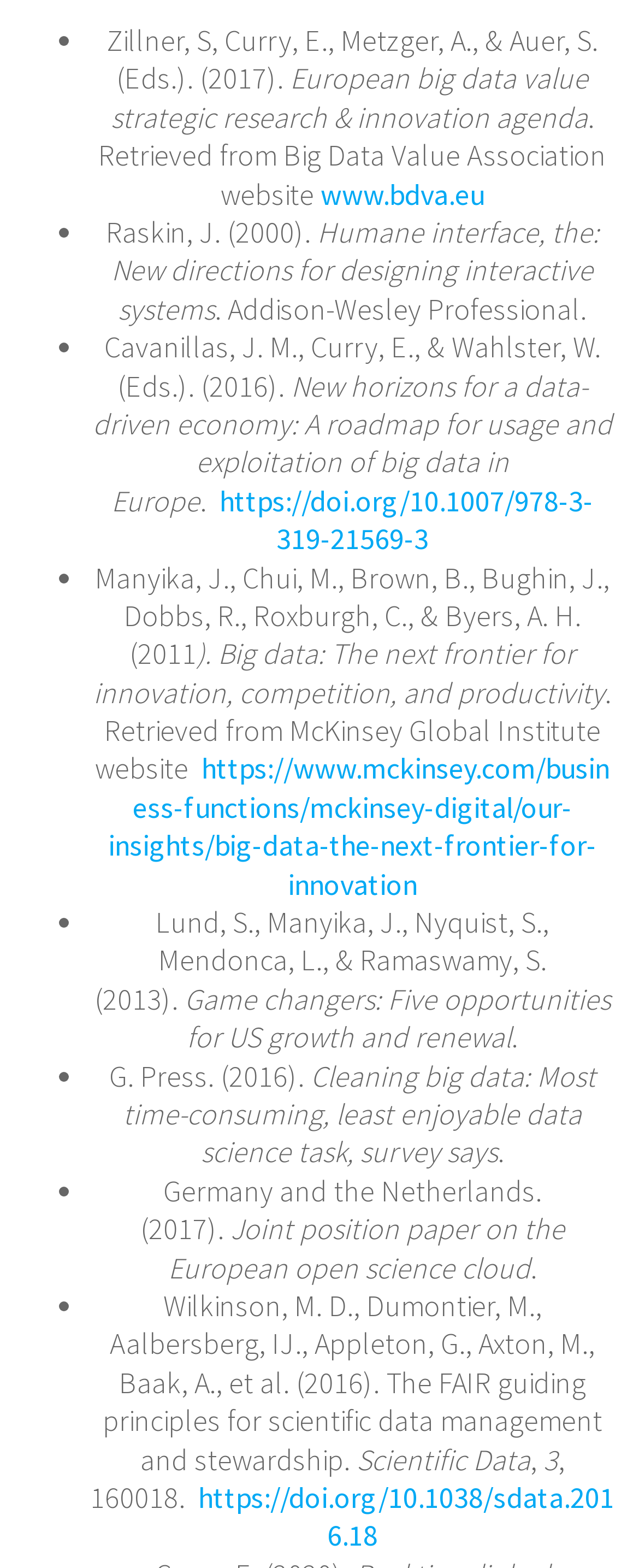What is the URL of the fifth reference?
Using the image, provide a concise answer in one word or a short phrase.

https://www.mckinsey.com/business-functions/mckinsey-digital/our-insights/big-data-the-next-frontier-for-innovation